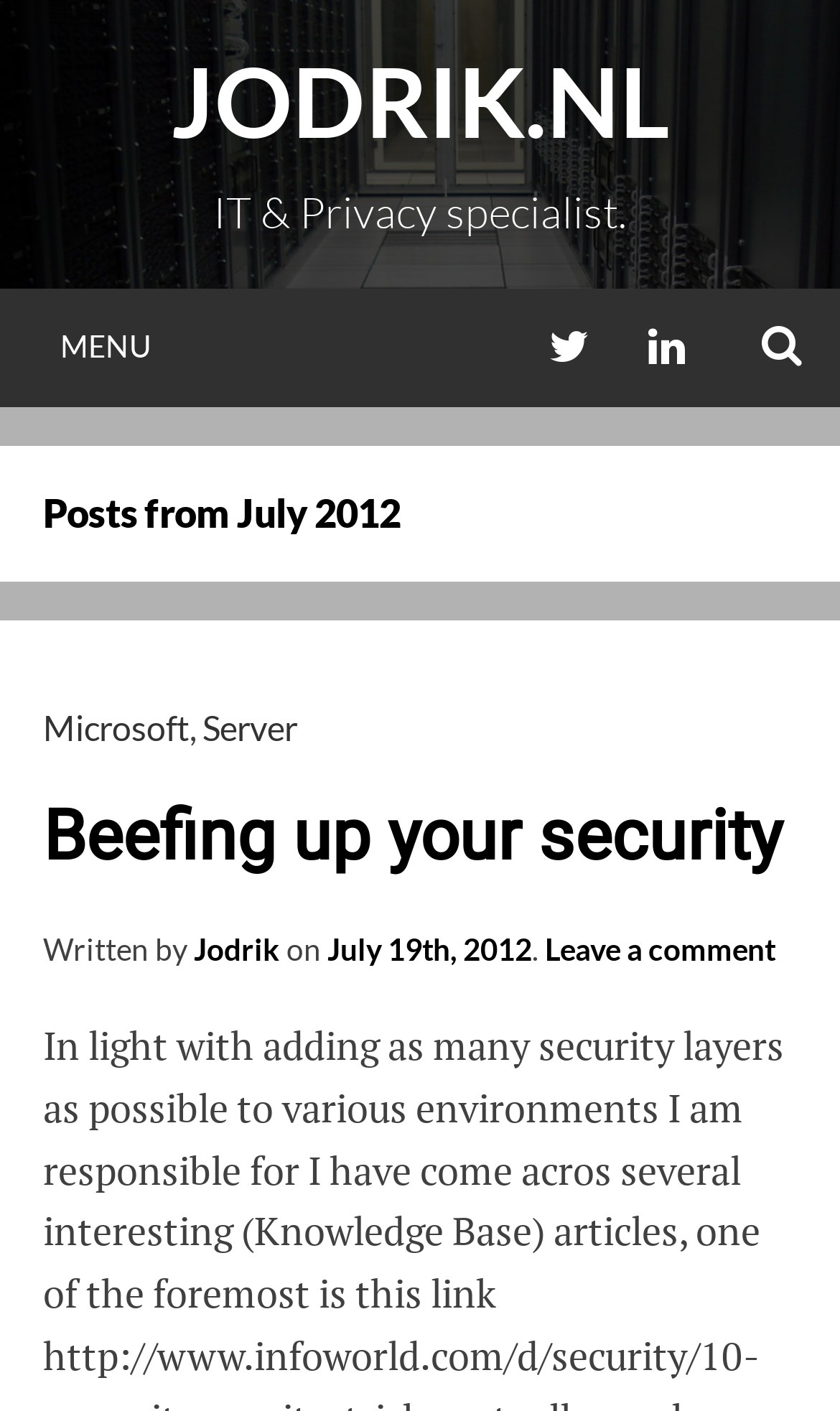Could you determine the bounding box coordinates of the clickable element to complete the instruction: "read Beefing up your security article"? Provide the coordinates as four float numbers between 0 and 1, i.e., [left, top, right, bottom].

[0.051, 0.564, 0.931, 0.622]